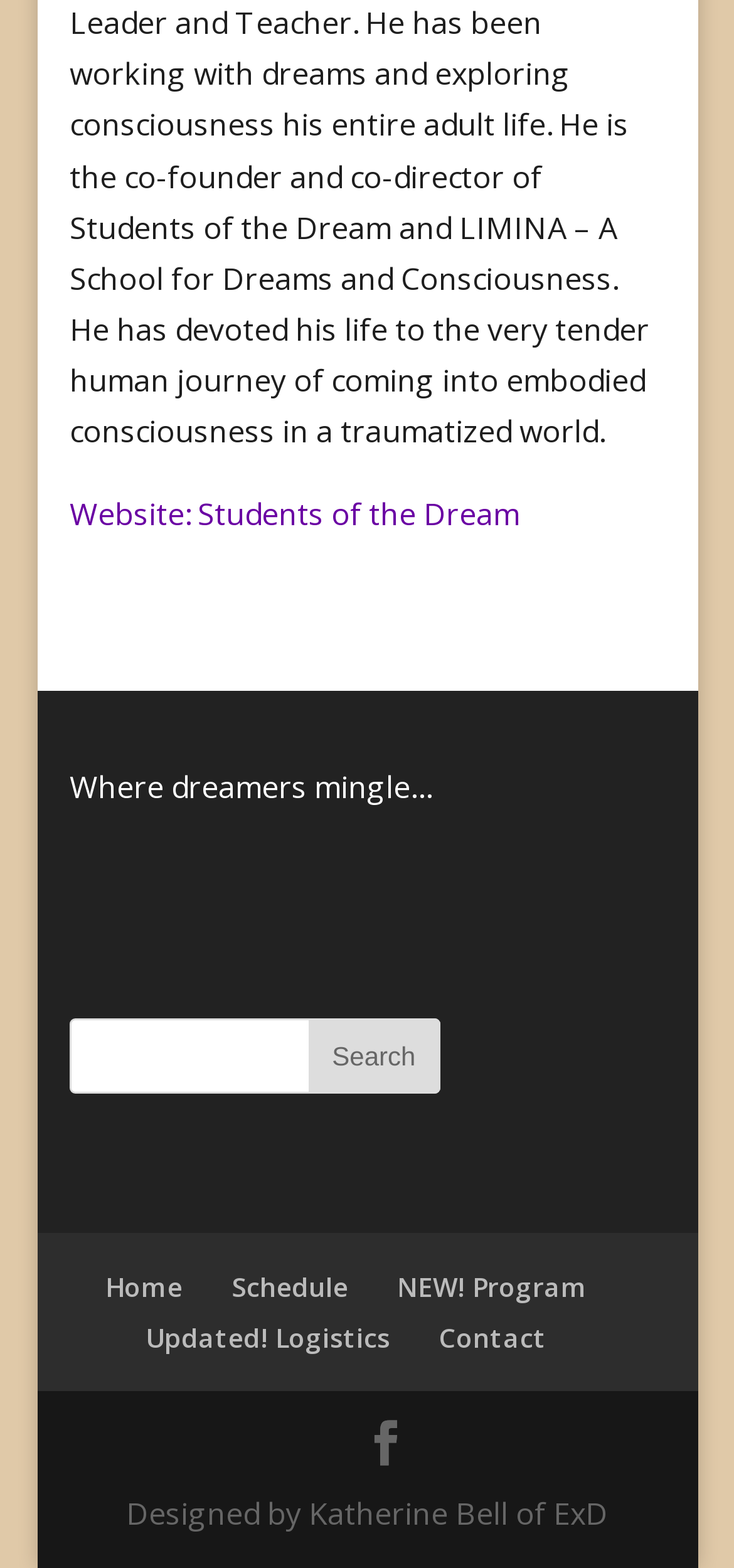Locate the bounding box coordinates of the area where you should click to accomplish the instruction: "View the schedule".

[0.315, 0.809, 0.474, 0.832]